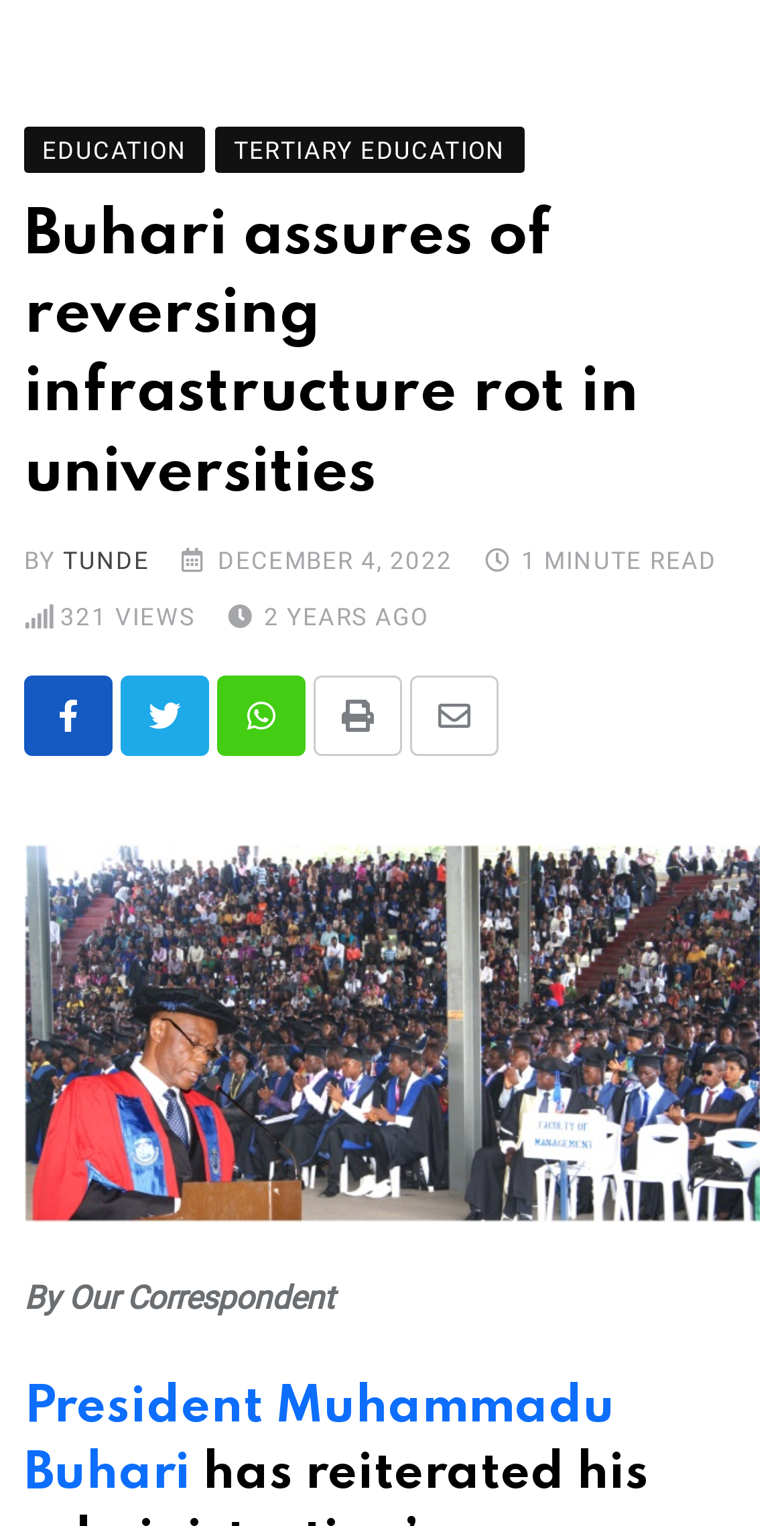Find the bounding box of the UI element described as follows: "Share via Email".

[0.523, 0.442, 0.636, 0.495]